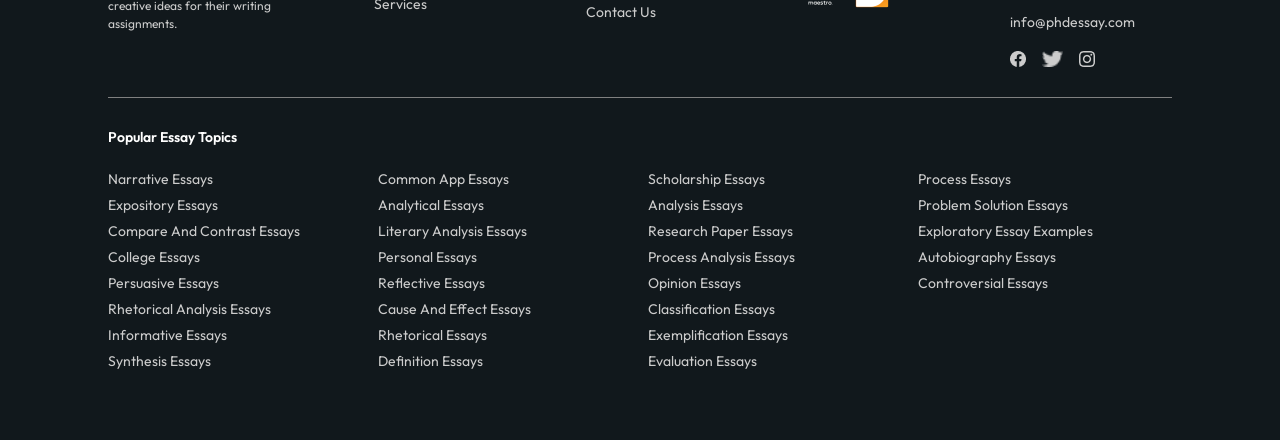Could you locate the bounding box coordinates for the section that should be clicked to accomplish this task: "View Narrative Essays".

[0.084, 0.386, 0.283, 0.427]